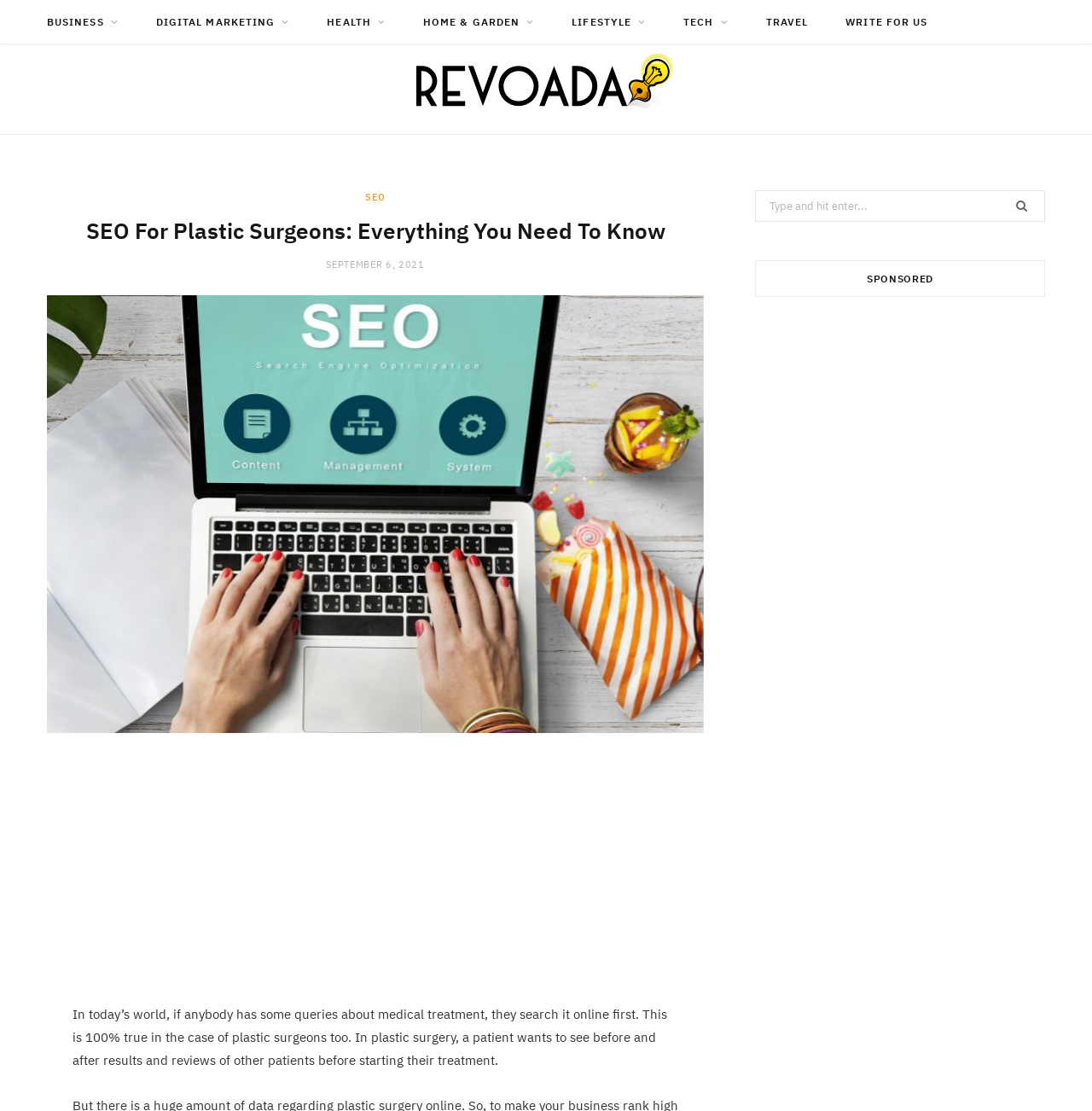Specify the bounding box coordinates of the area to click in order to execute this command: 'Search for something'. The coordinates should consist of four float numbers ranging from 0 to 1, and should be formatted as [left, top, right, bottom].

[0.691, 0.171, 0.957, 0.2]